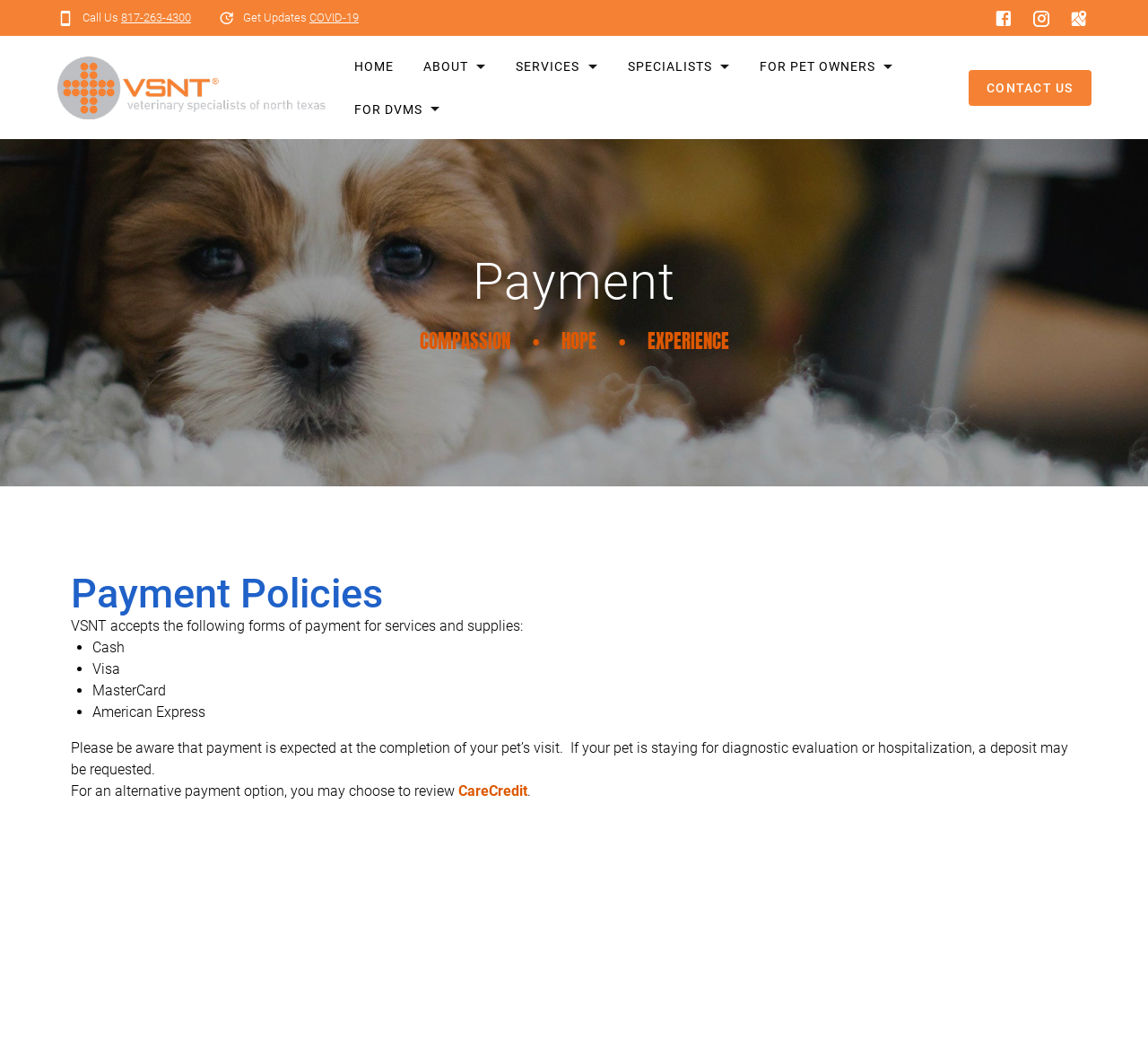Determine the bounding box coordinates for the area that should be clicked to carry out the following instruction: "Visit the home page".

[0.298, 0.042, 0.352, 0.083]